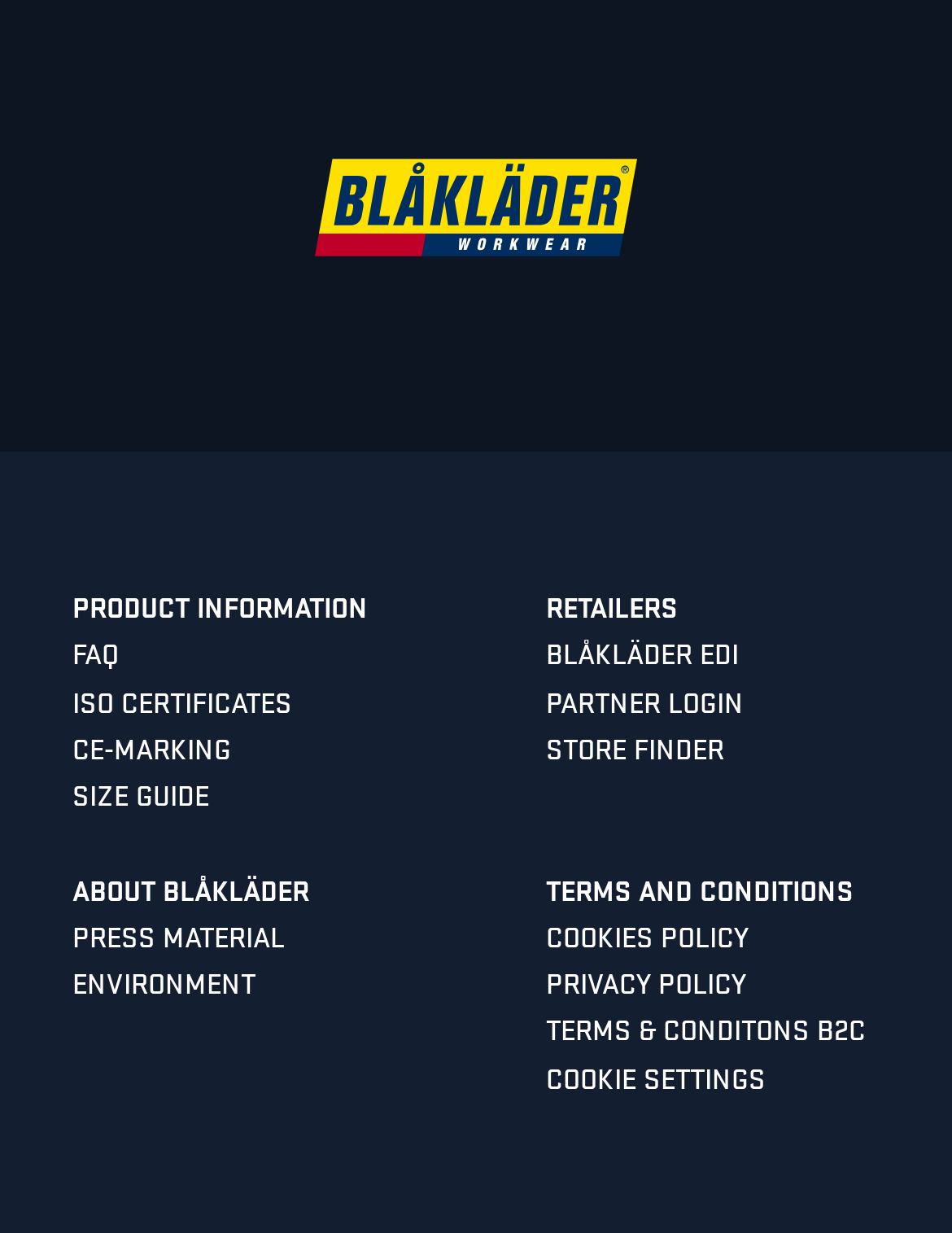Find the bounding box coordinates for the area that must be clicked to perform this action: "Access 2004".

None